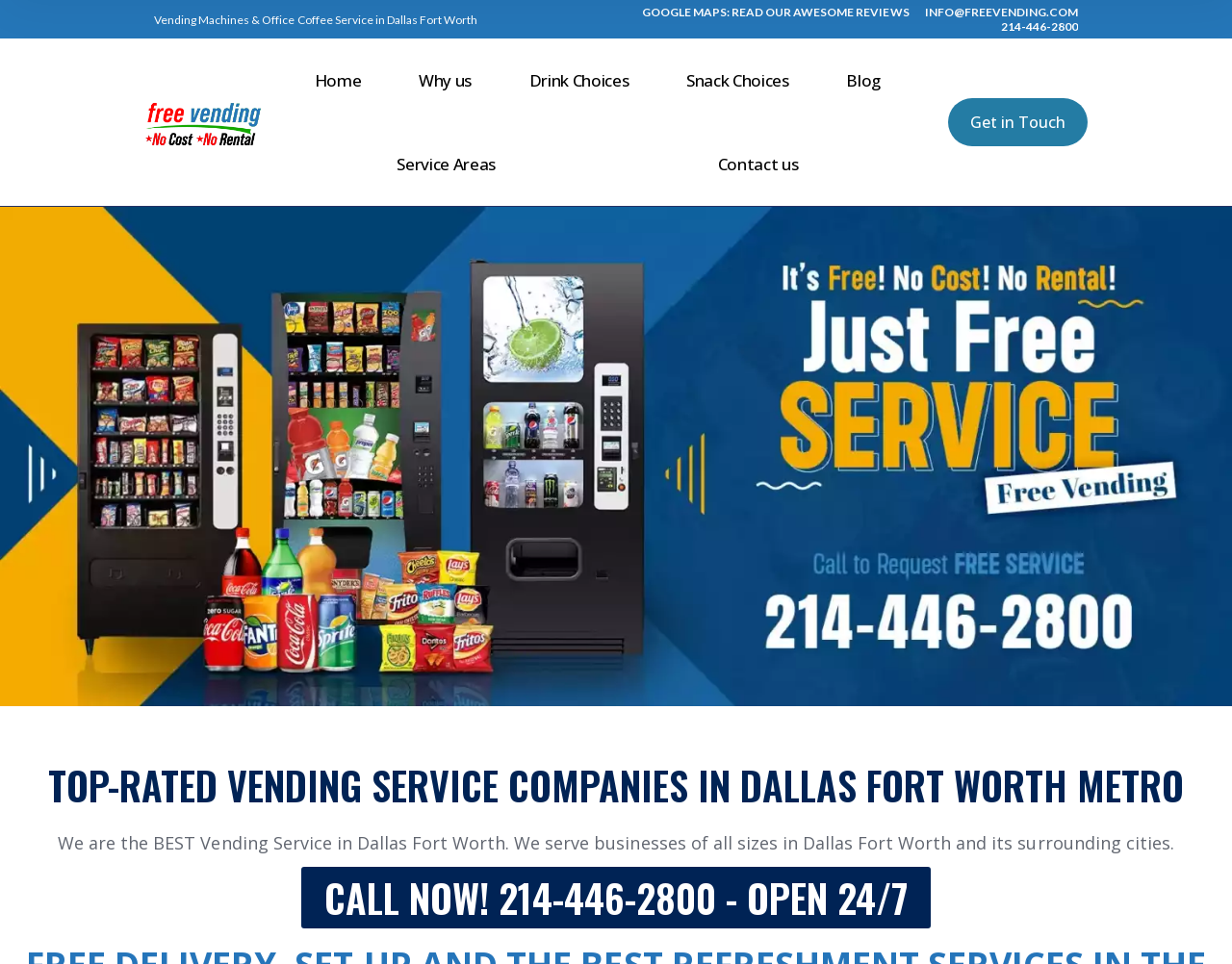Please reply to the following question with a single word or a short phrase:
What is the company's review platform?

Google Maps